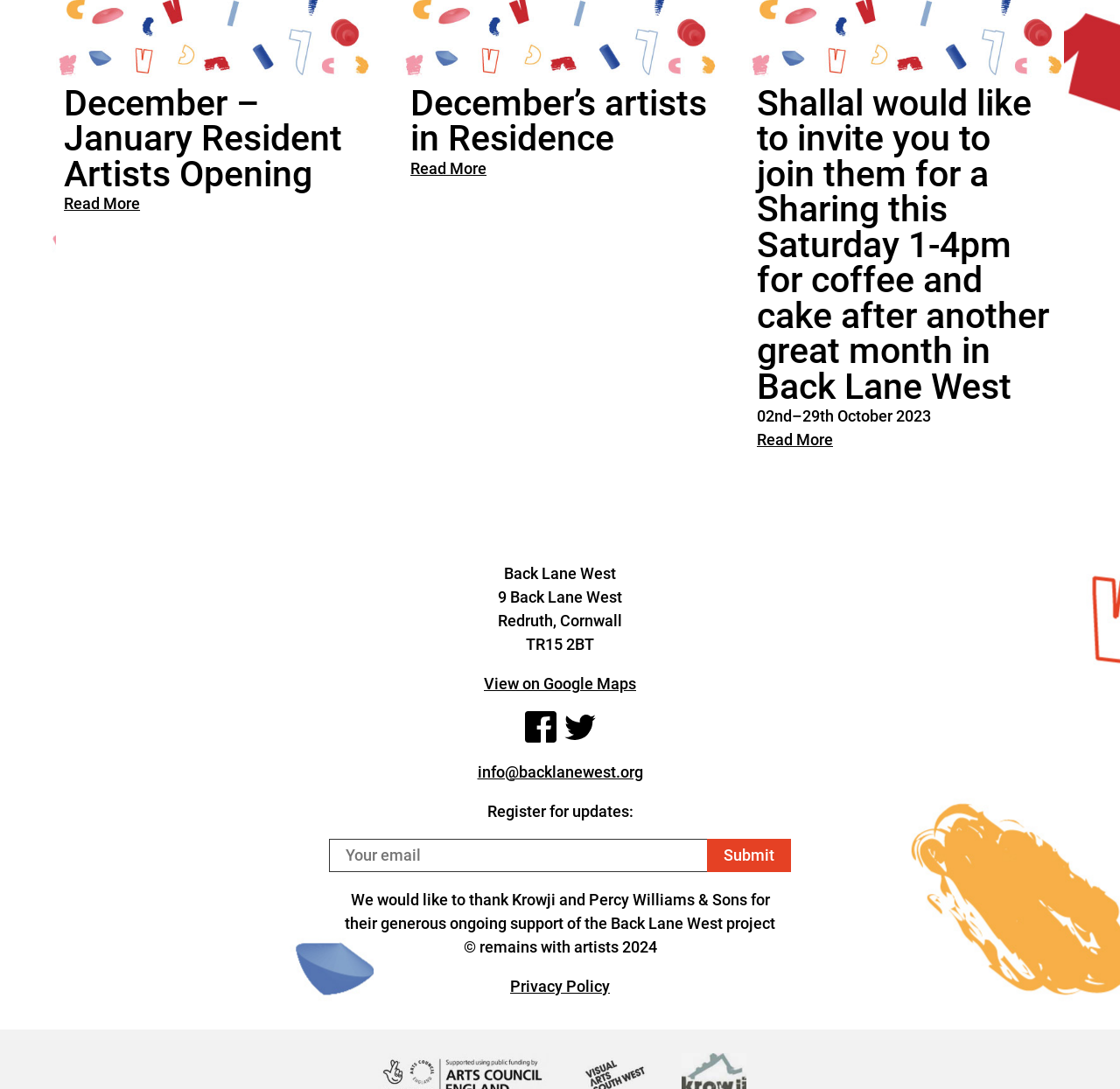Using the provided description: "name="EMAIL" placeholder="Your email"", find the bounding box coordinates of the corresponding UI element. The output should be four float numbers between 0 and 1, in the format [left, top, right, bottom].

[0.294, 0.77, 0.631, 0.8]